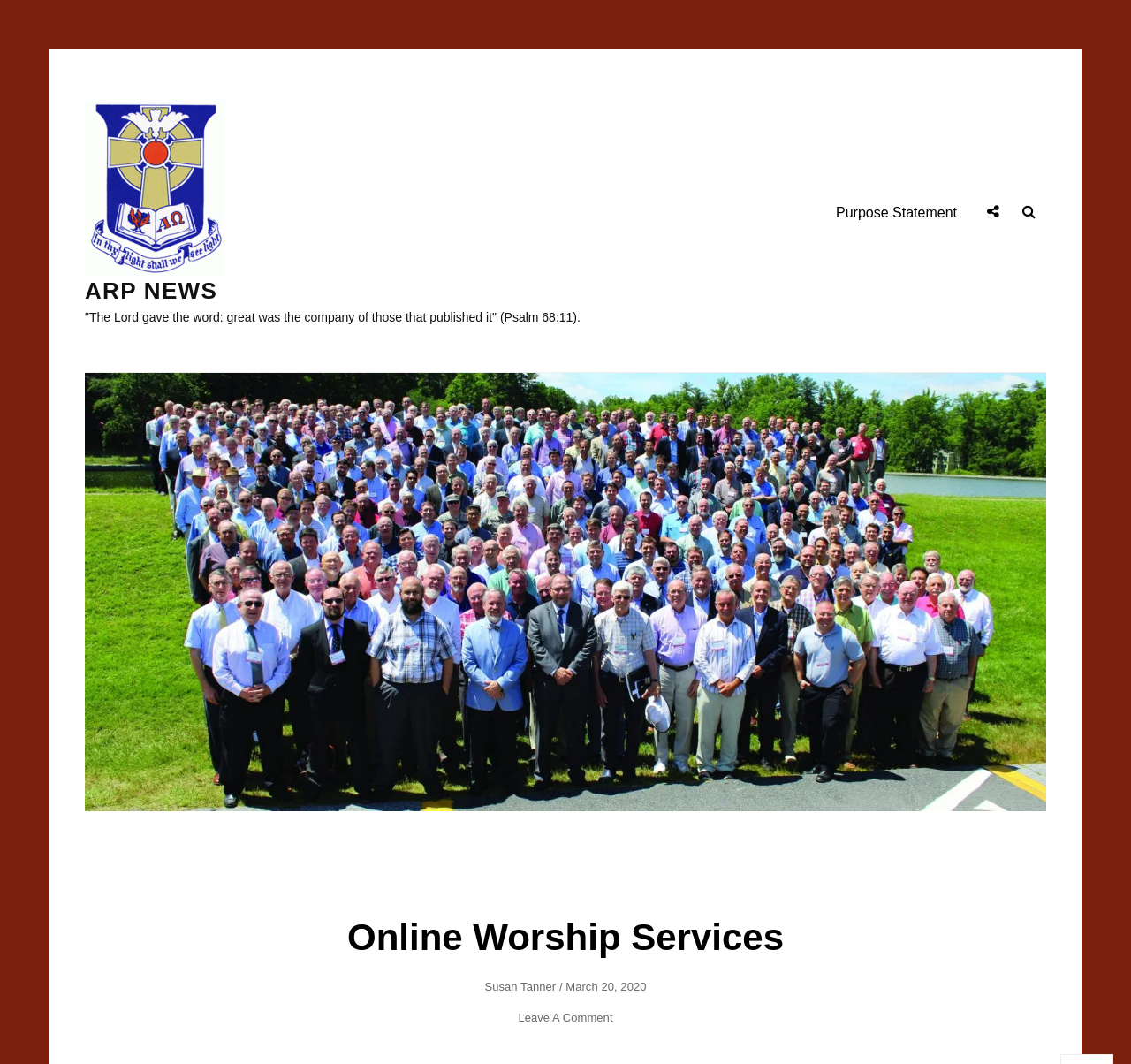Explain the contents of the webpage comprehensively.

The webpage is about online worship services, with a focus on providing alternatives for those who cannot attend physical services. At the top left of the page, there is a "Skip to content" link, followed by the ARP News logo and a link to the ARP News website. Below the logo, there is a quote from Psalm 68:11.

To the right of the quote, there is a primary menu navigation bar with a "Purpose Statement" link. Next to the menu, there is a social links menu with a search button and a social menu button.

Below the navigation bars, there is a header section with the title "Online Worship Services" in a large font. Below the title, there is information about the author, Susan Tanner, and the post date, March 20, 2020. There is also a "Leave a Comment" link.

The overall structure of the page is divided into sections, with clear headings and concise text. The layout is organized, making it easy to navigate and find relevant information.